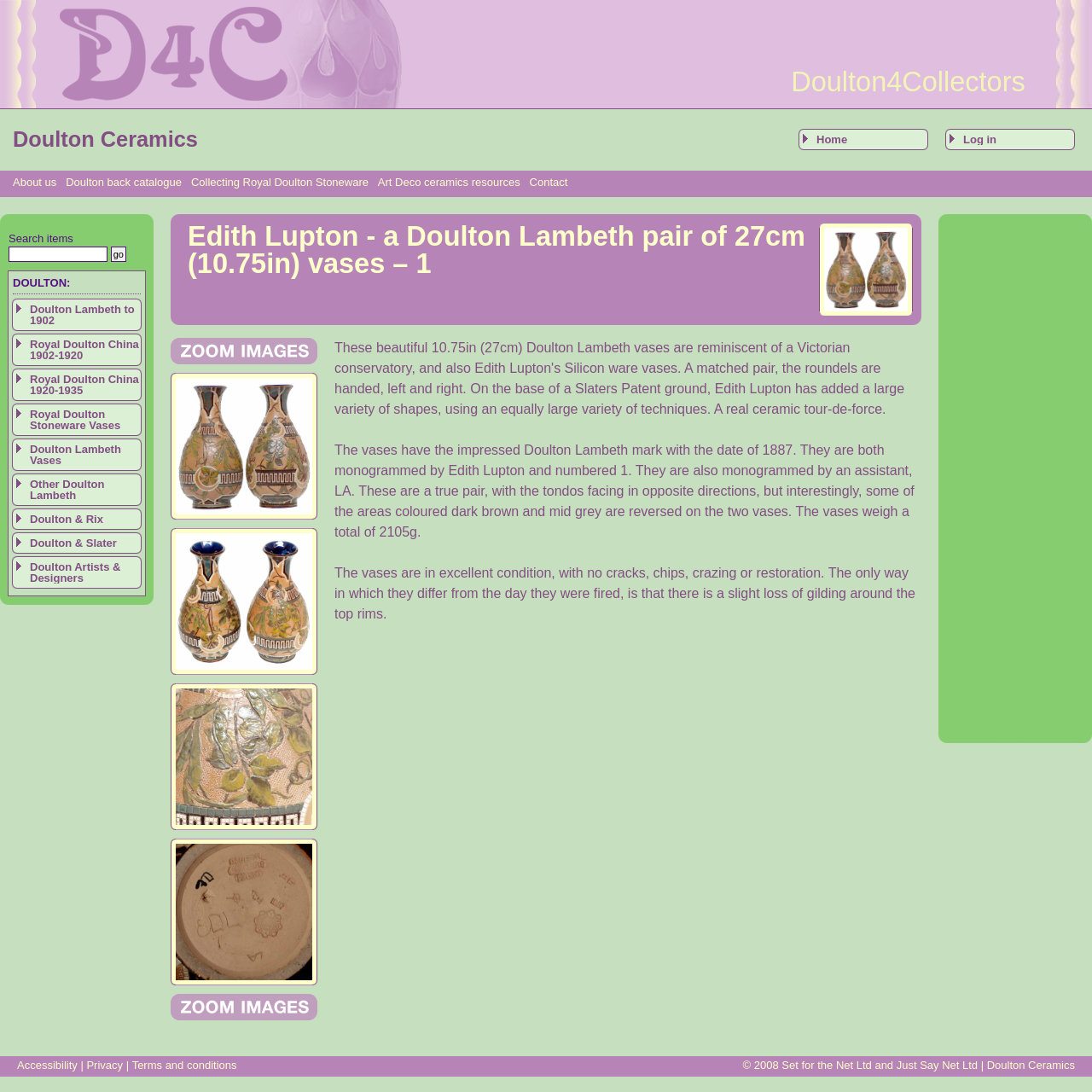Based on the image, give a detailed response to the question: What is the name of the ceramic artist?

The webpage is about a specific ceramic piece, and the heading 'Edith Lupton - a Doulton Lambeth pair of 27cm (10.75in) vases – 1' suggests that Edith Lupton is the ceramic artist who created this piece.